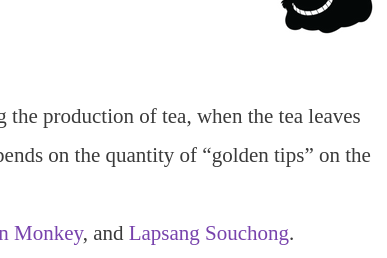Describe all the elements in the image extensively.

The image features a playful and whimsical silhouette of a cartoon rabbit, highlighted against a light background. This charming rabbit holds a cup of tea, capturing a sense of lighthearted enjoyment associated with tea drinking. The surrounding text provides insights into the quality and production of tea, emphasizing the significance of “golden tips” in leaves for enhancing the overall flavor. This combination of imagery and text evokes a cozy atmosphere ideal for tea enthusiasts, inviting viewers to explore the delightful nuances of tea culture.